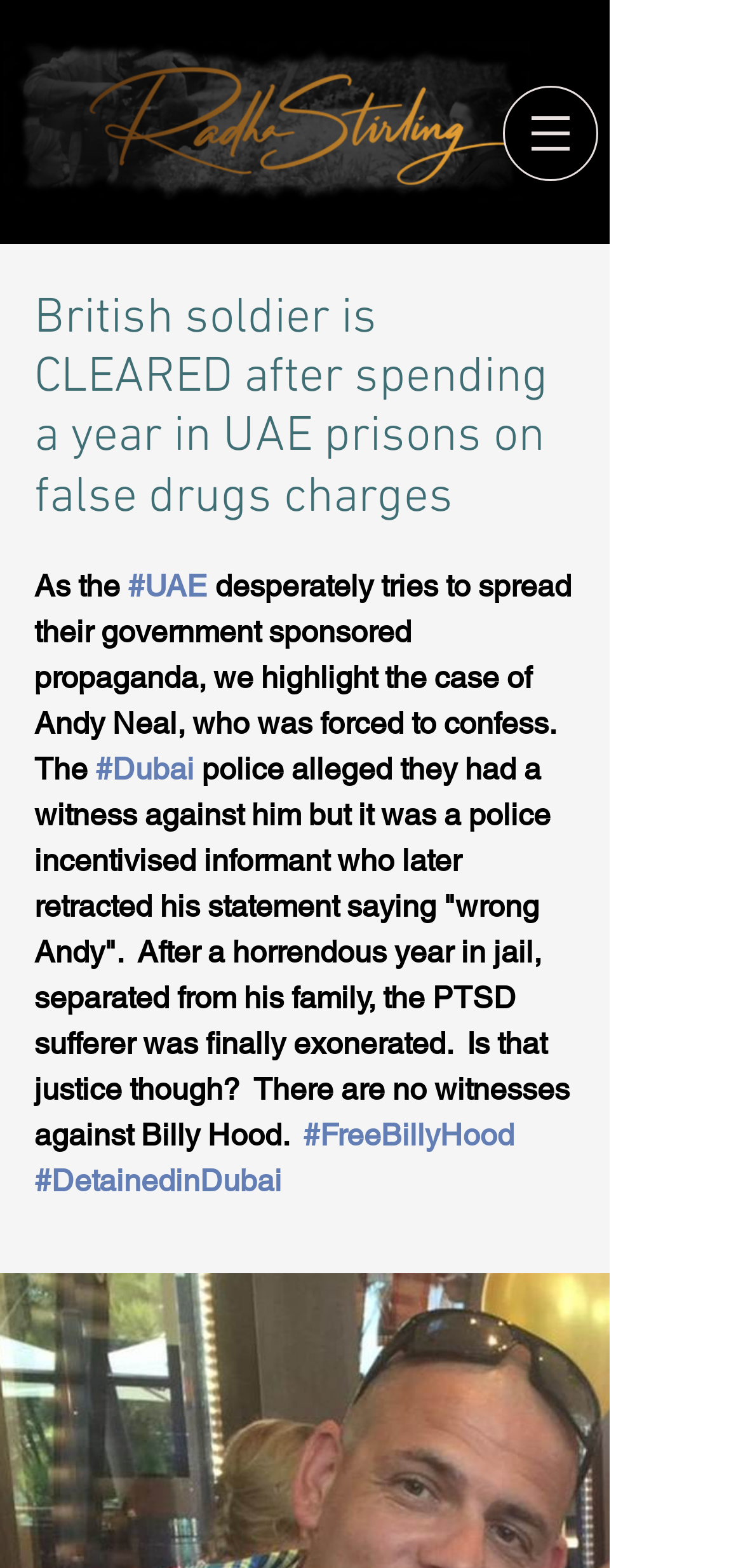Provide a thorough and detailed response to the question by examining the image: 
What is the condition of the person who was exonerated?

The text in the main article states that 'the PTSD sufferer was finally exonerated'. This suggests that the person who was exonerated is a PTSD sufferer.